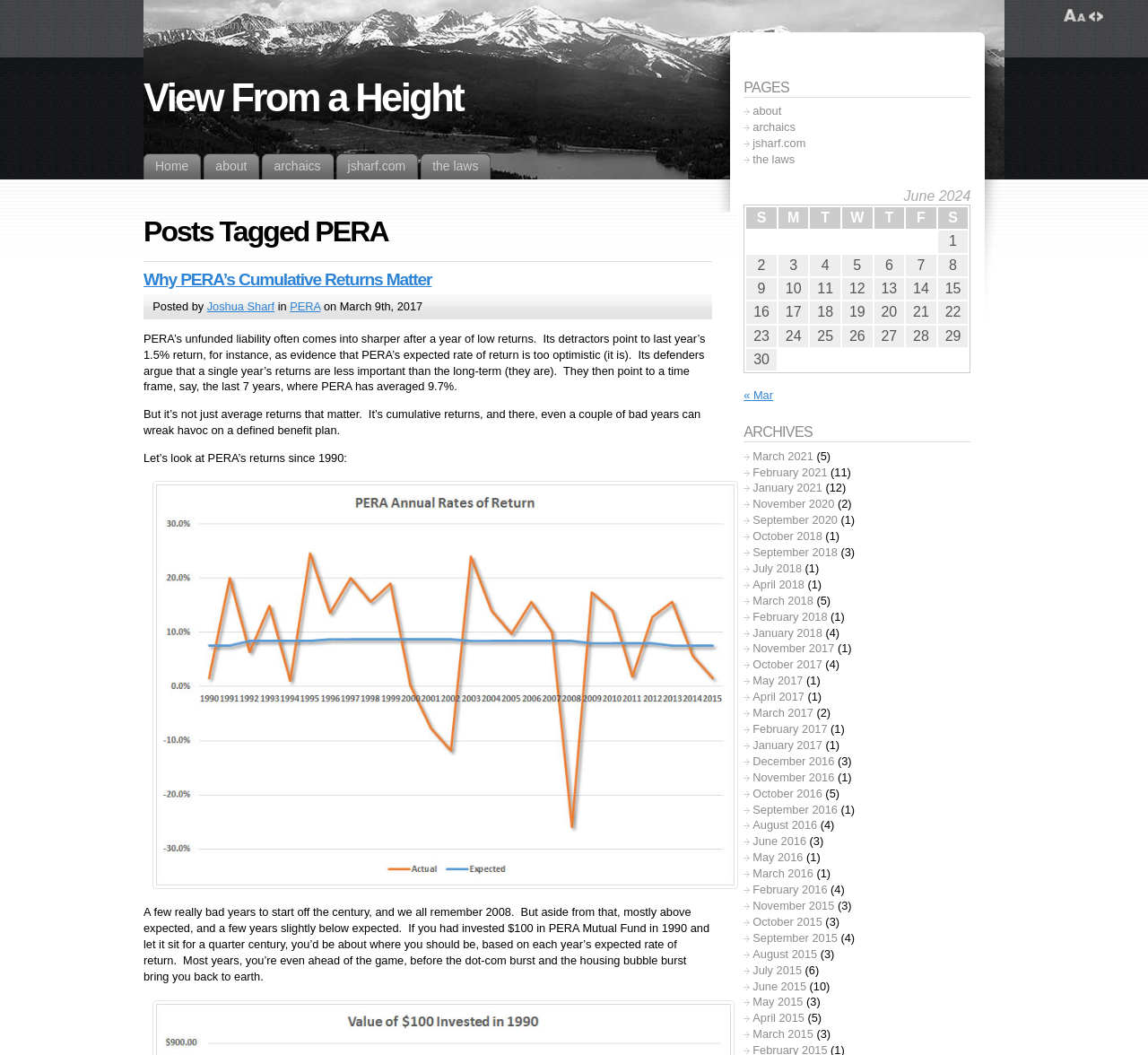What is the title of the table in the 'PAGES' section?
From the image, respond with a single word or phrase.

June 2024